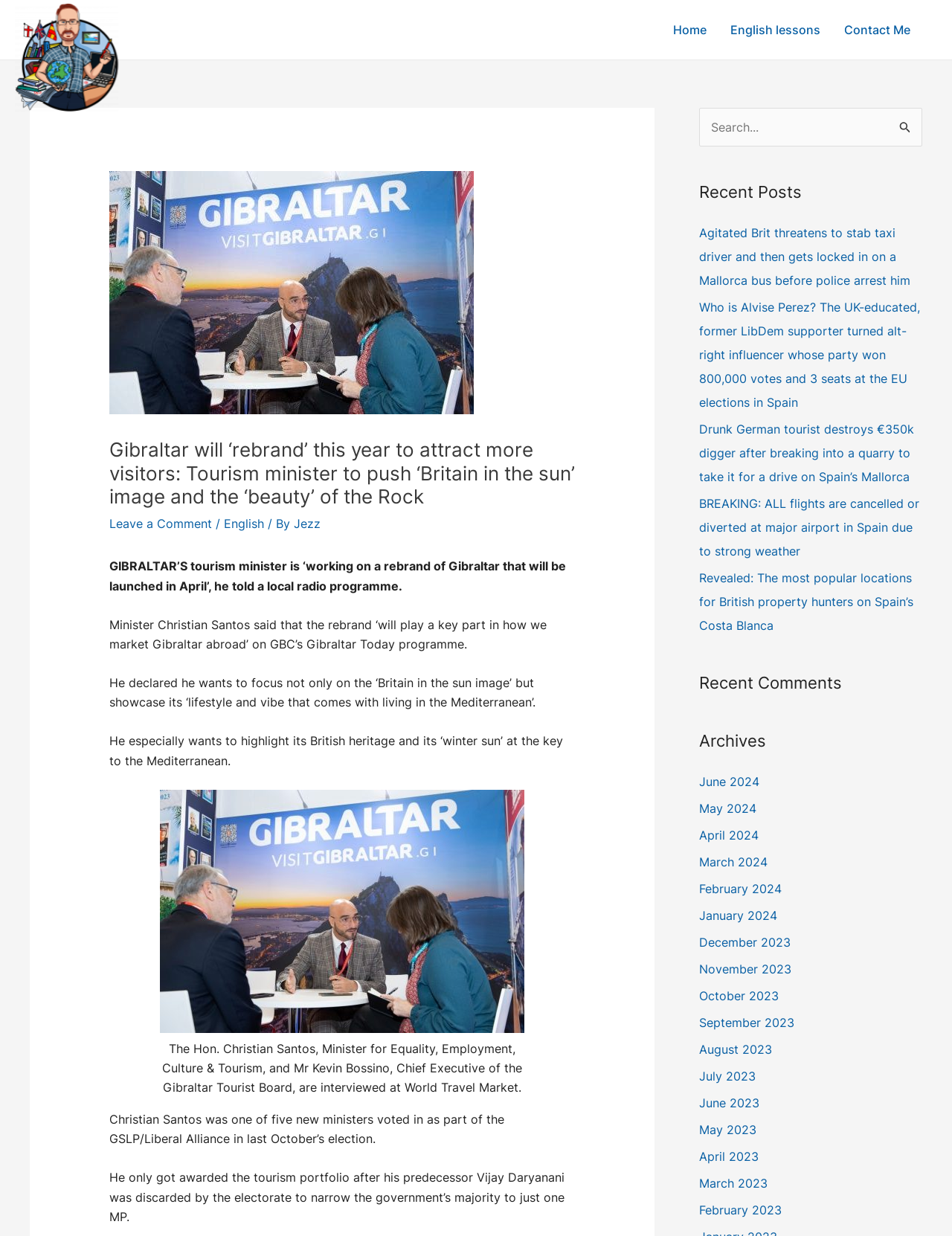Carefully examine the image and provide an in-depth answer to the question: What is the name of the radio programme where the tourism minister was interviewed?

The answer can be found in the article text, where it is mentioned that 'Minister Christian Santos said that the rebrand ‘will play a key part in how we market Gibraltar abroad’ on GBC’s Gibraltar Today programme.